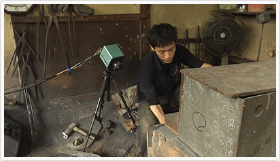Describe the image with as much detail as possible.

In a traditional workshop, a skilled craftsman is deeply focused on his work, surrounded by tools and materials indicative of his trade. He carefully manipulates a sizable metal box or piece, demonstrating a meticulous approach to his craft. Nearby, a cutting-edge camera, equipped with advanced video technology, is set up on a tripod, poised to capture the intricacies of his techniques. This setup aims to showcase the artistry and precision inherent in Japanese craftsmanship, particularly in the creation of high-quality, durable materials. Dust and fragments of metal litter the floor, a testament to the dedication and hard work that define this time-honored profession.